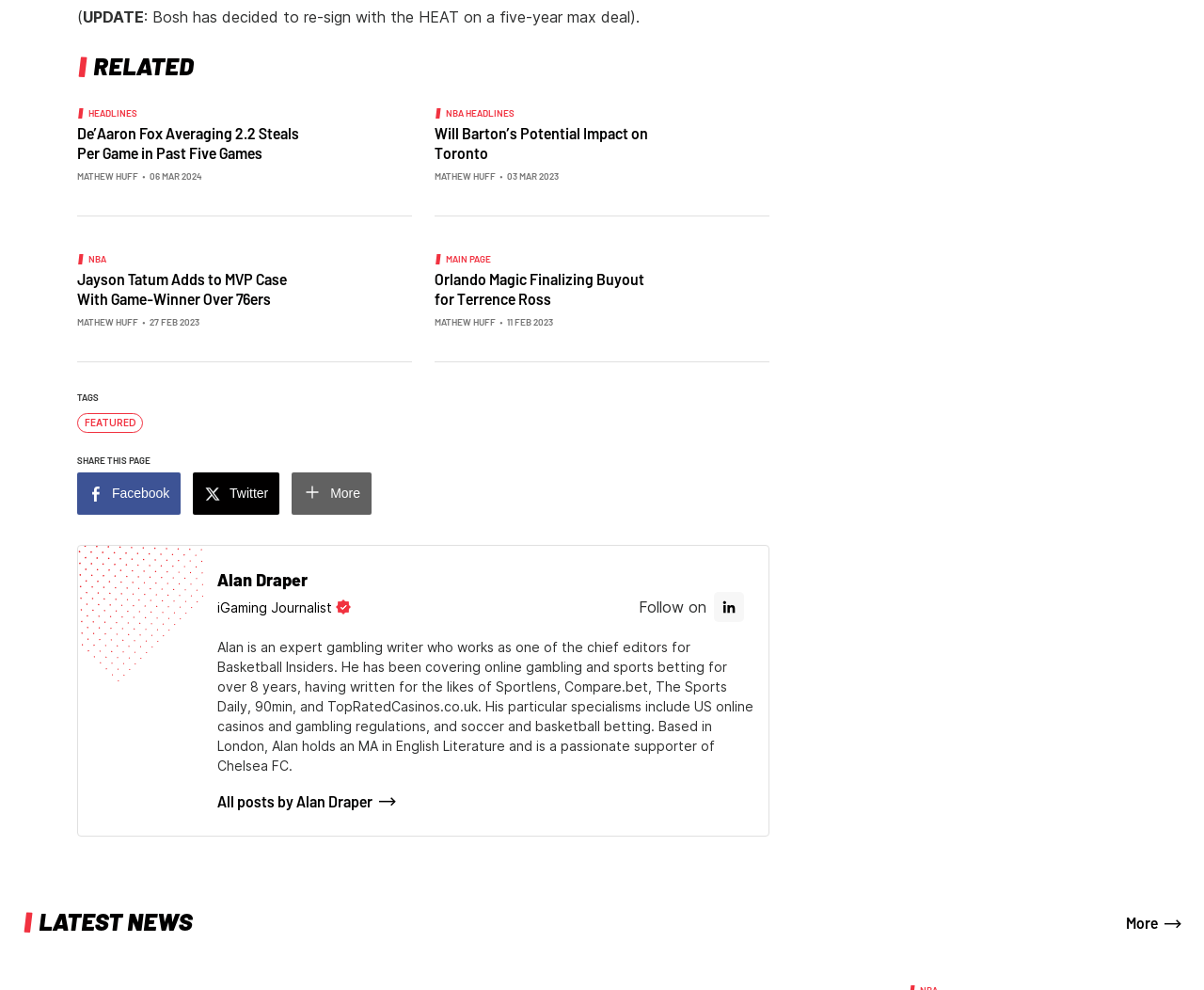Identify the bounding box coordinates of the section that should be clicked to achieve the task described: "Click on 'Will Barton’s Potential Impact on Toronto'".

[0.361, 0.126, 0.55, 0.165]